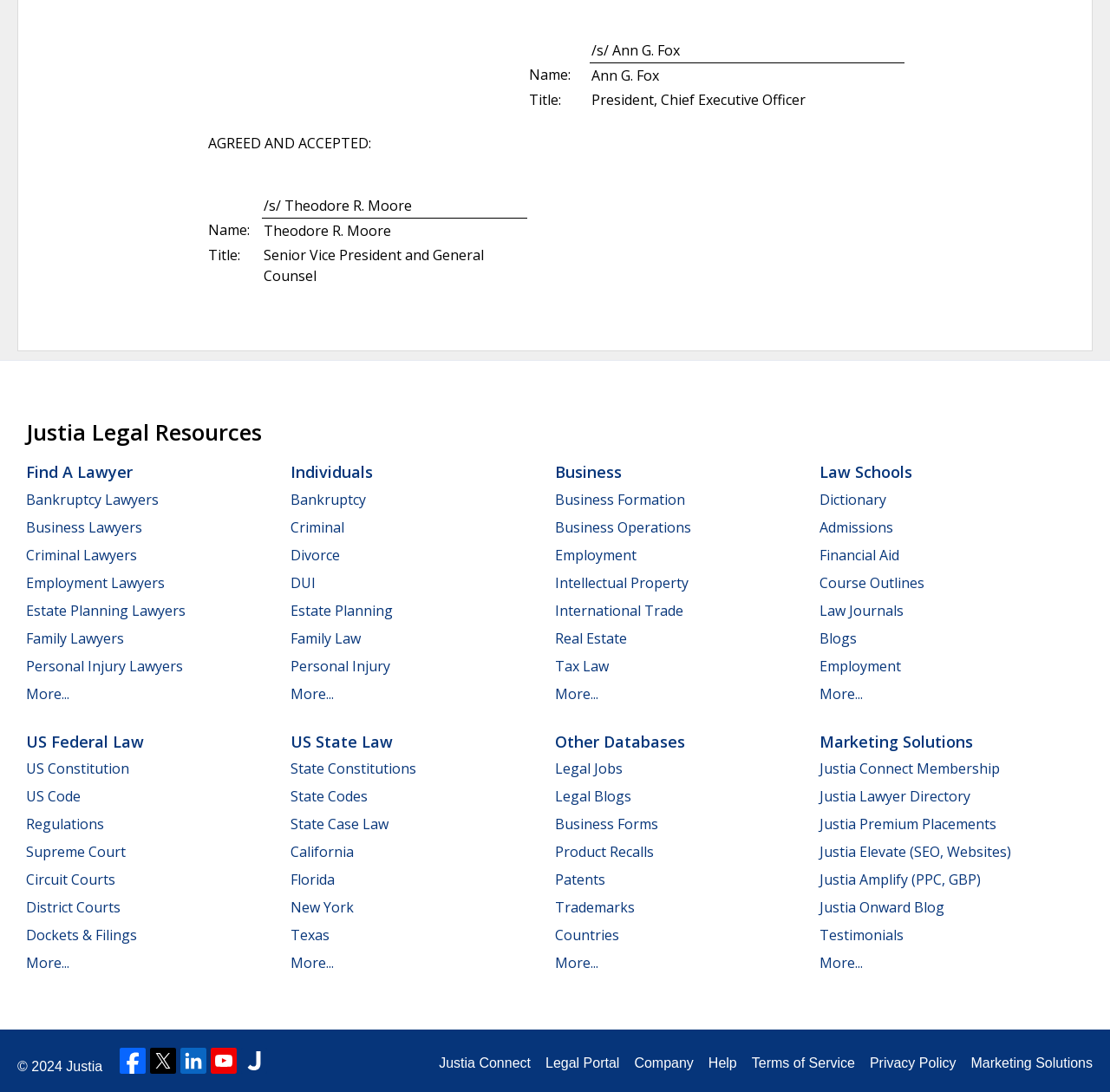From the element description: "title="Justia Lawyer Directory"", extract the bounding box coordinates of the UI element. The coordinates should be expressed as four float numbers between 0 and 1, in the order [left, top, right, bottom].

[0.217, 0.959, 0.241, 0.983]